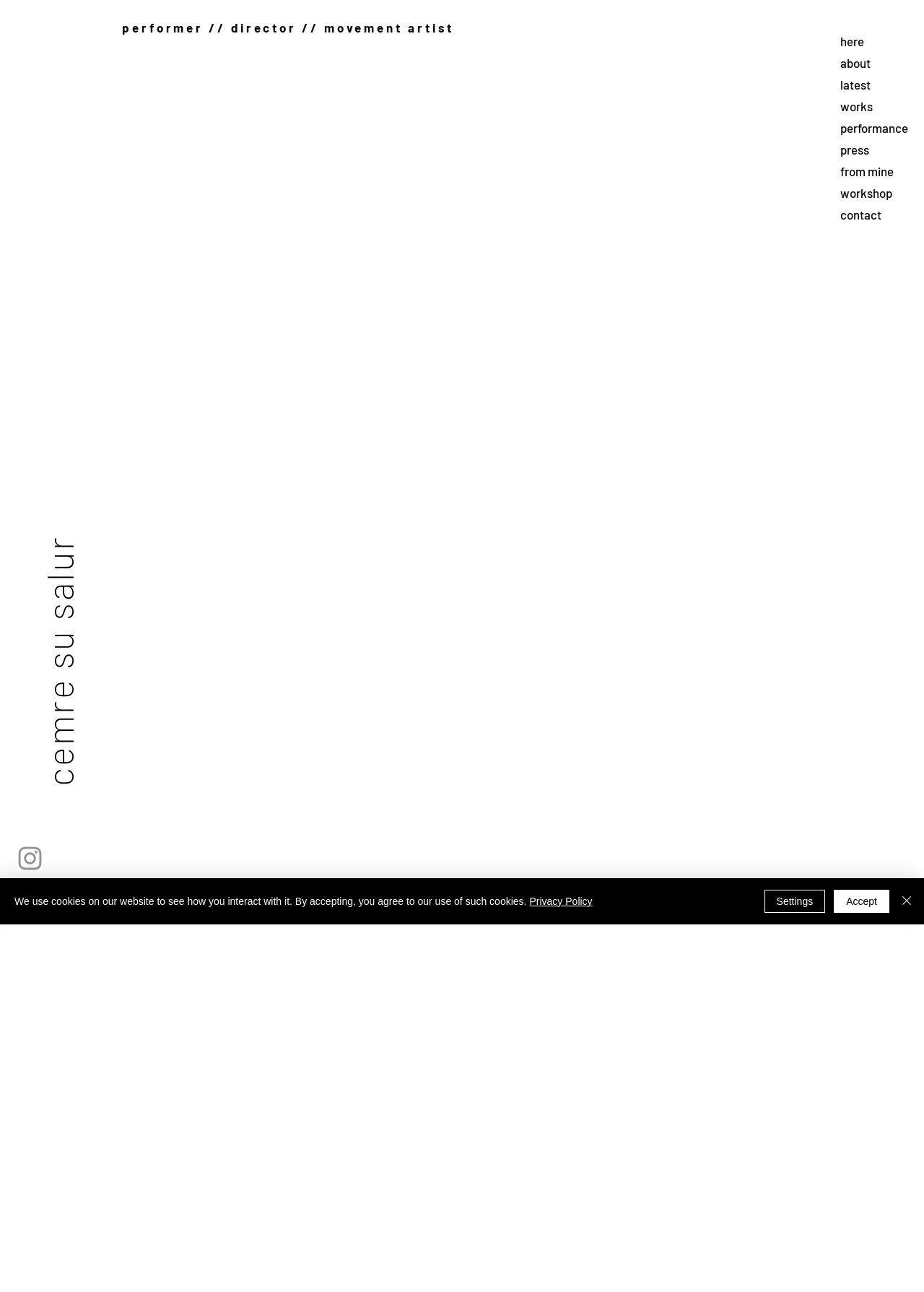Please identify the bounding box coordinates for the region that you need to click to follow this instruction: "view YouTube".

[0.016, 0.68, 0.049, 0.704]